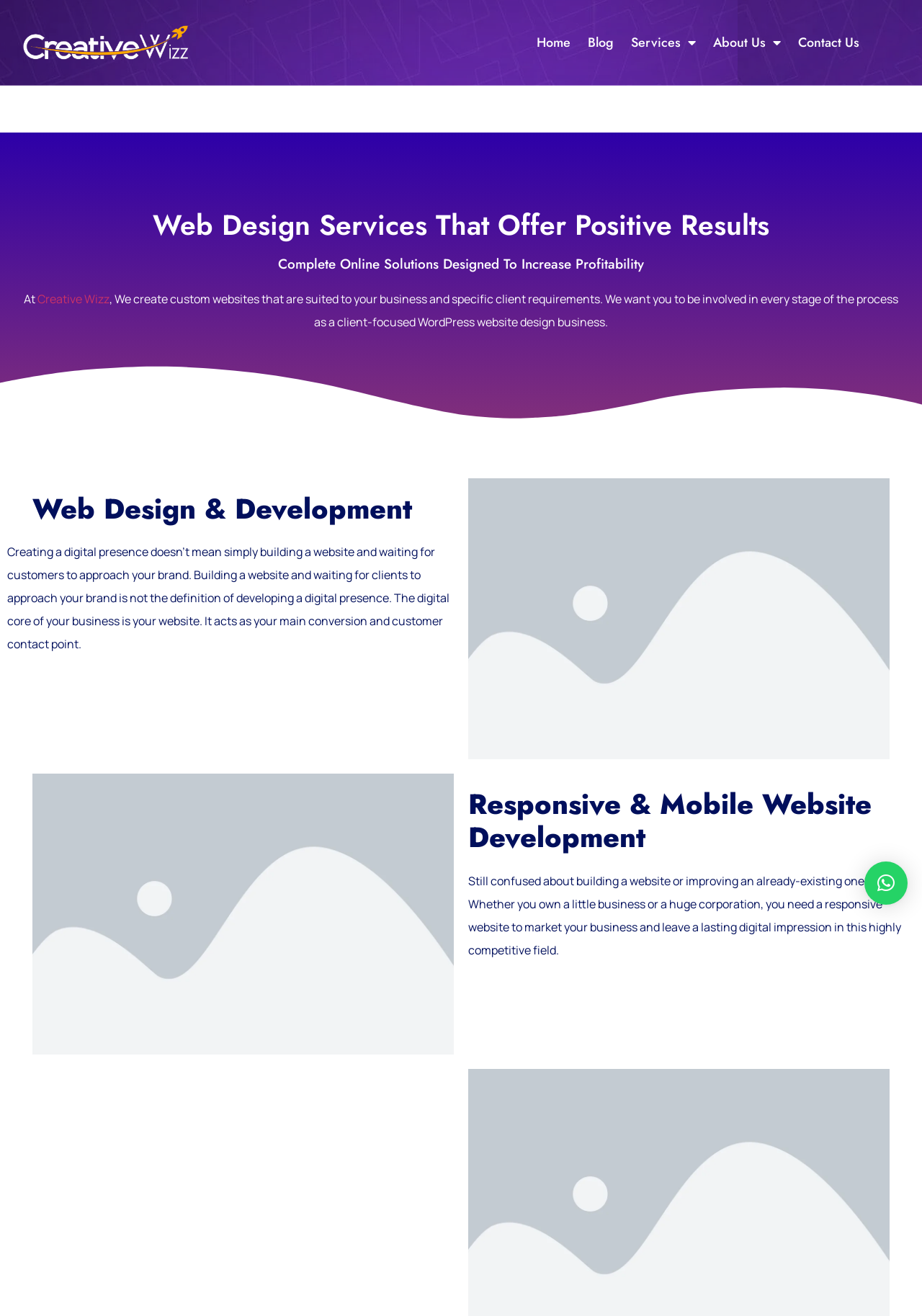Using the provided element description: "name="q" placeholder="Search for articles..."", determine the bounding box coordinates of the corresponding UI element in the screenshot.

None